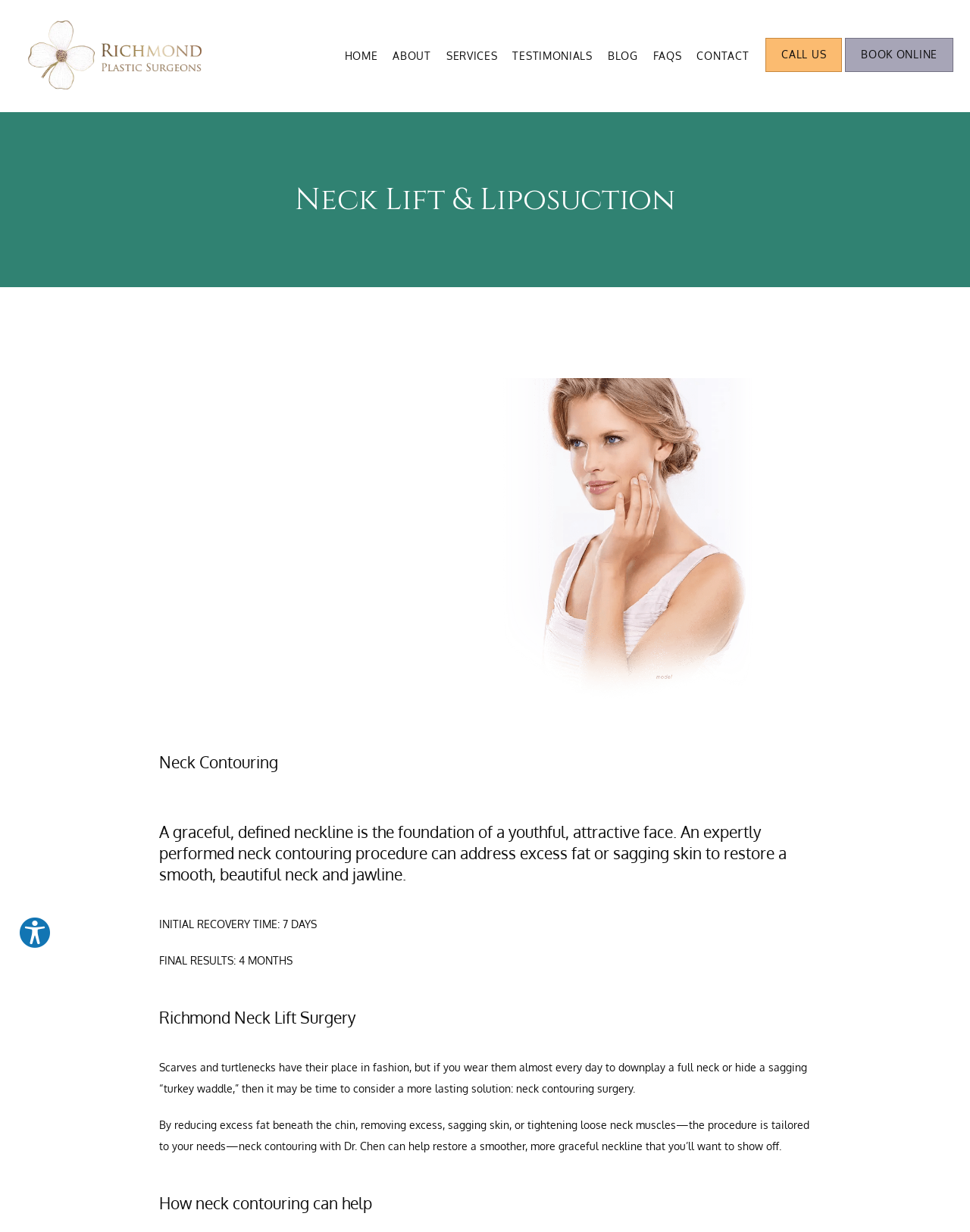Please find the bounding box coordinates of the element that must be clicked to perform the given instruction: "Click the CONTACT link". The coordinates should be four float numbers from 0 to 1, i.e., [left, top, right, bottom].

[0.718, 0.04, 0.772, 0.05]